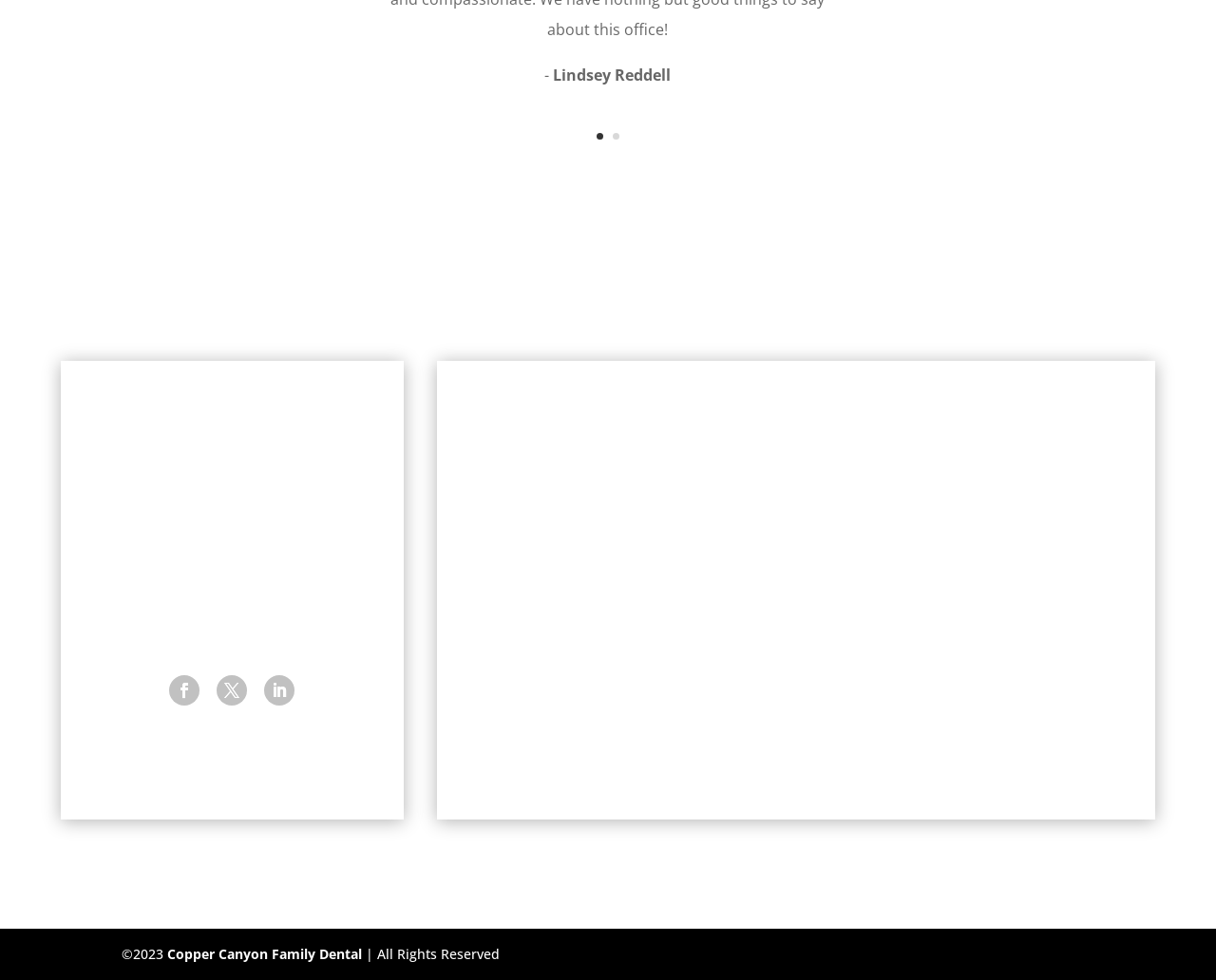From the screenshot, find the bounding box of the UI element matching this description: "Follow". Supply the bounding box coordinates in the form [left, top, right, bottom], each a float between 0 and 1.

[0.218, 0.689, 0.243, 0.72]